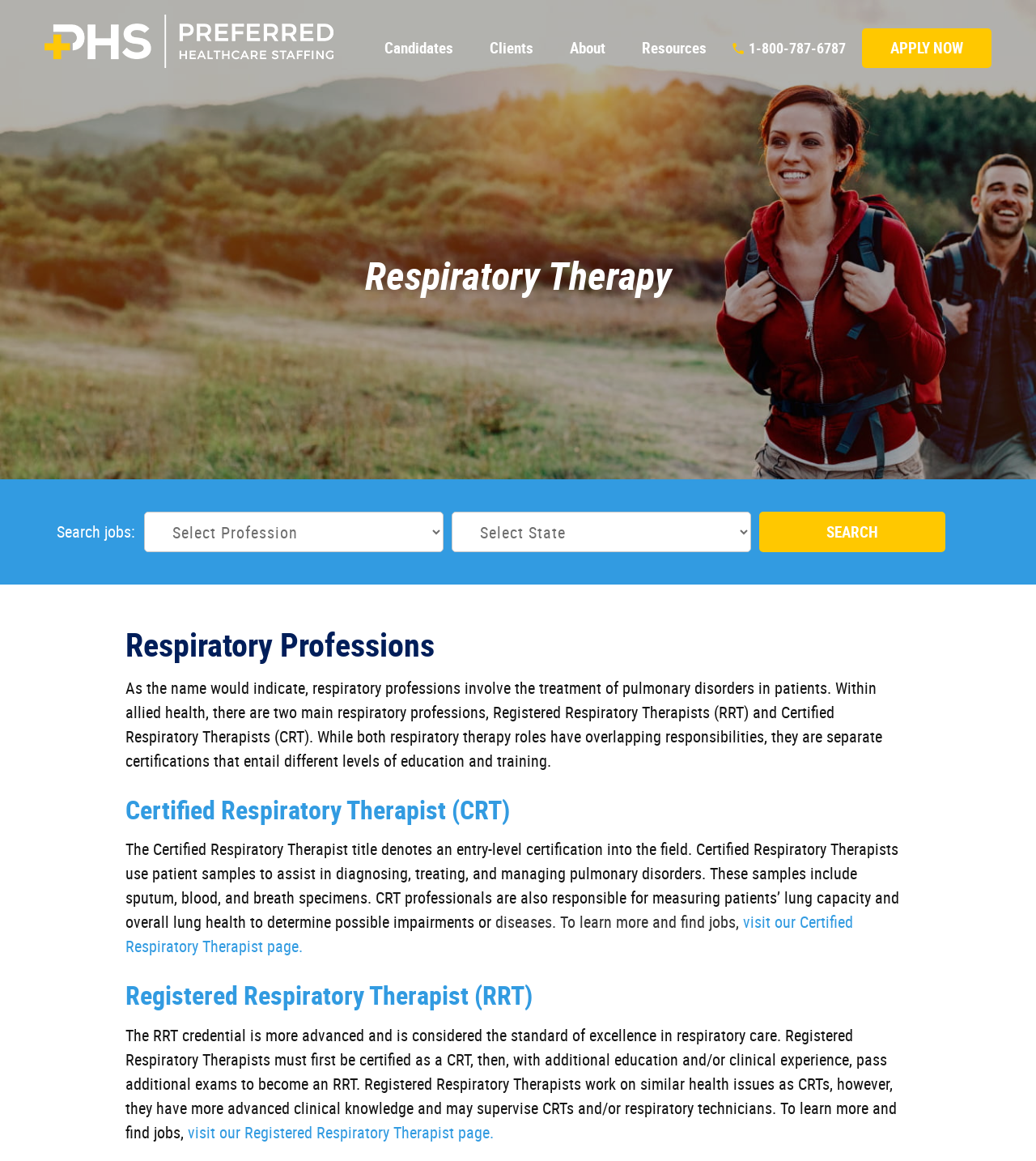Answer the question in one word or a short phrase:
What is the main profession discussed on this webpage?

Respiratory Therapy